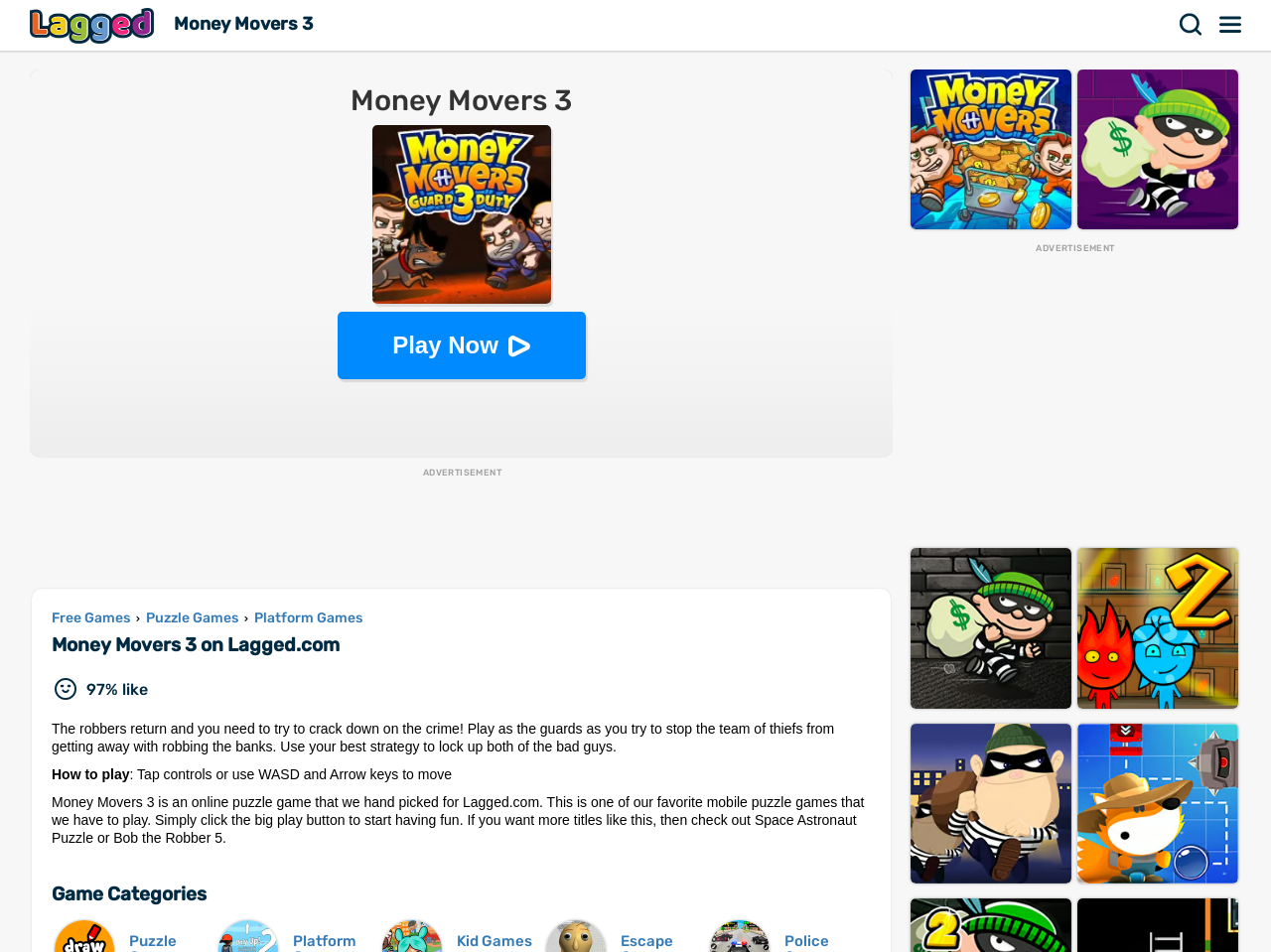Illustrate the webpage with a detailed description.

The webpage is about the game "Money Movers 3" on Lagged.com. At the top left, there is a link to "Lagged" and a heading that reads "Money Movers 3". To the right of the heading, there are two buttons, "Search" and "Menu". 

Below the top section, there is a larger heading that reads "Money Movers 3" again, accompanied by an image of the game. Underneath the image, there is a "Play Now" button. 

On the left side of the page, there are several links to game categories, including "Free Games", "Puzzle Games", and "Platform Games". 

Further down, there is a heading that reads "Money Movers 3 on Lagged.com", followed by a brief description of the game. The description explains that the game is about stopping thieves from robbing banks and that it requires strategy to lock up the bad guys. 

Below the description, there are instructions on how to play the game, including the use of tap controls or WASD and Arrow keys to move. 

The page also features a section that recommends other puzzle games, including "Space Astronaut Puzzle" and "Bob the Robber 5". 

At the bottom of the page, there is a section titled "Game Categories" that lists several games, including "Money Movers", "Bob the Robber To Go", "Bob the Robber", "Fireboy and Watergirl 2", "Robbers in Town", and "Journey Fox". Each game is represented by a link and an image.